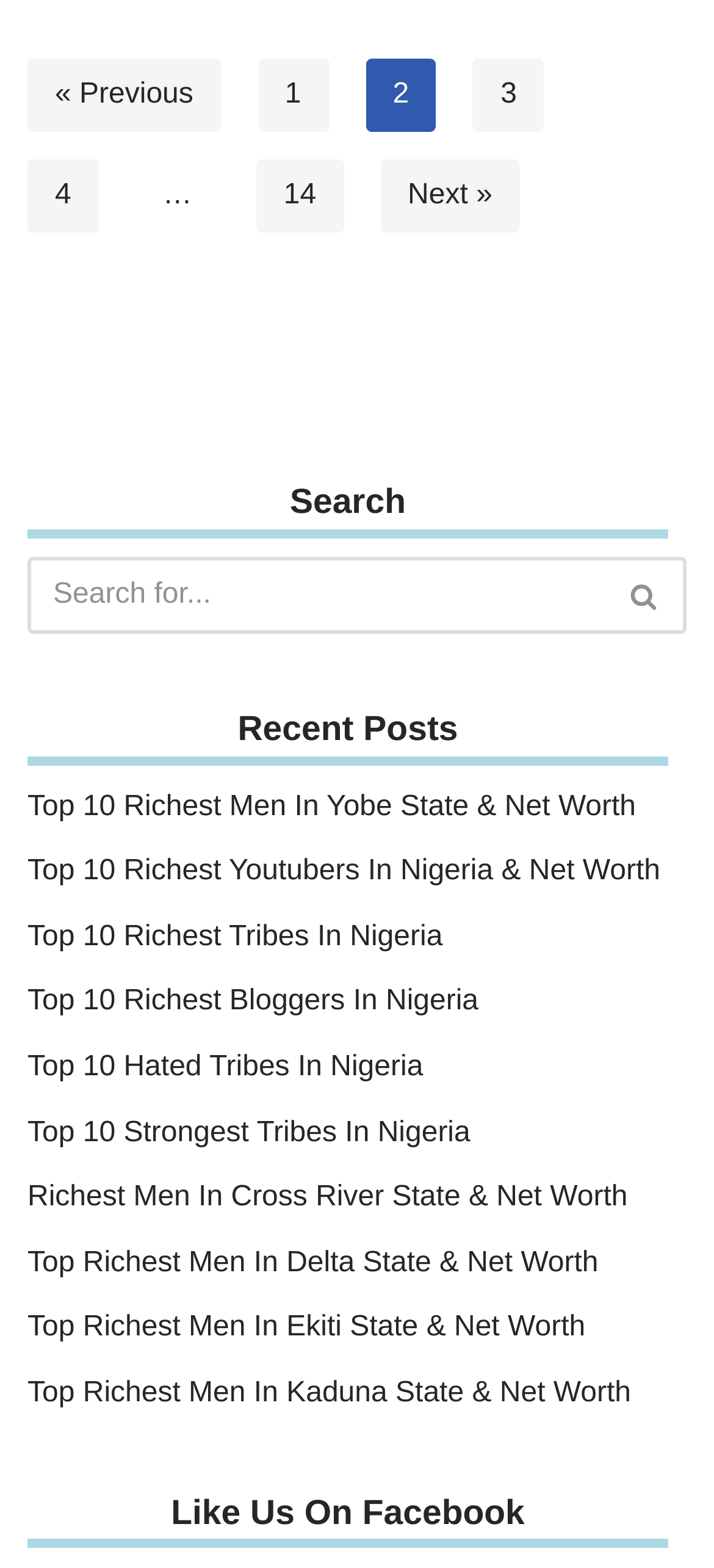Find the bounding box coordinates for the element that must be clicked to complete the instruction: "search for something". The coordinates should be four float numbers between 0 and 1, indicated as [left, top, right, bottom].

[0.038, 0.355, 0.962, 0.404]